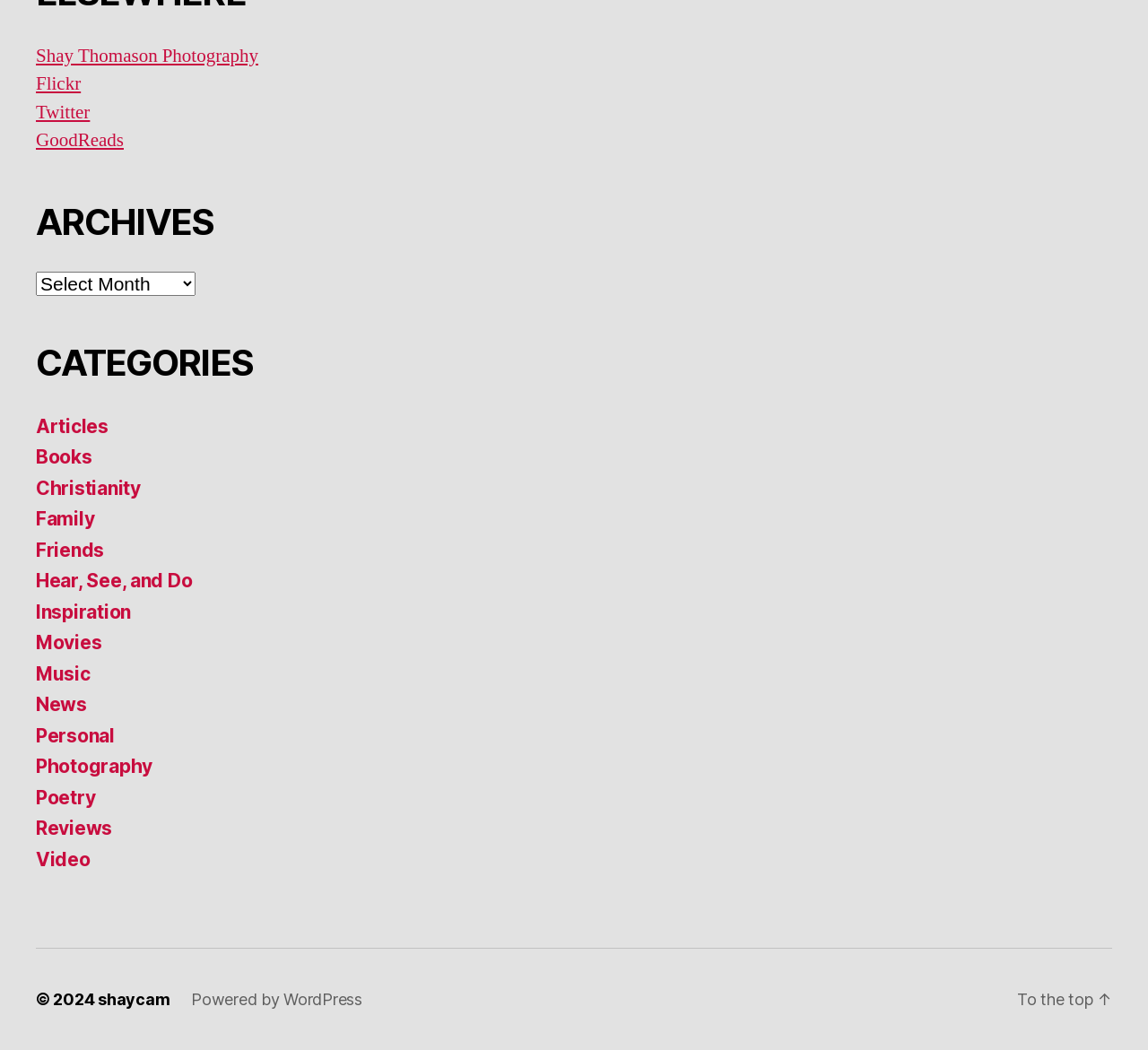Please specify the bounding box coordinates of the clickable region to carry out the following instruction: "select a category". The coordinates should be four float numbers between 0 and 1, in the format [left, top, right, bottom].

[0.031, 0.324, 0.523, 0.367]